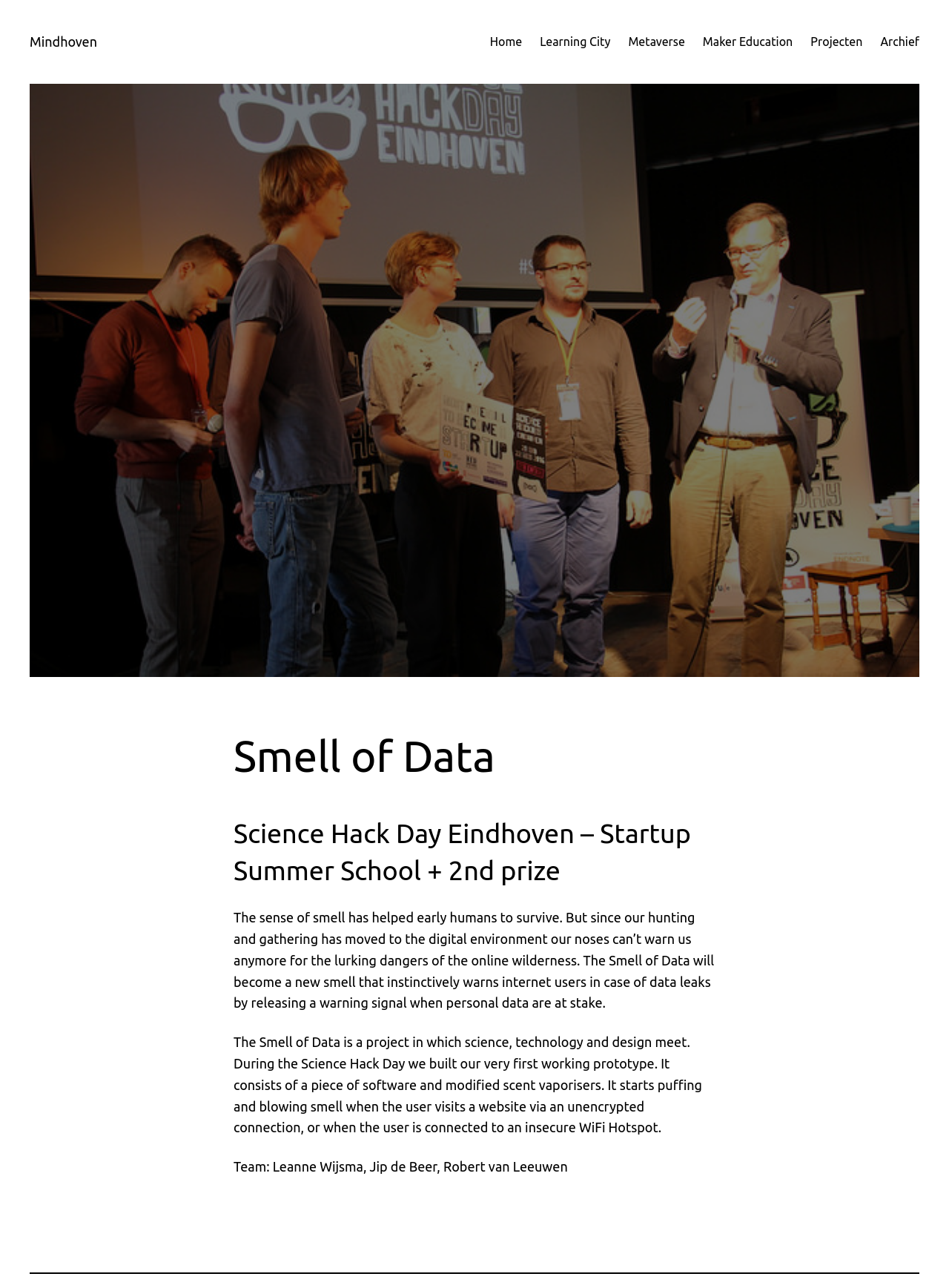What is the purpose of the Smell of Data project?
Using the screenshot, give a one-word or short phrase answer.

To warn users of data leaks